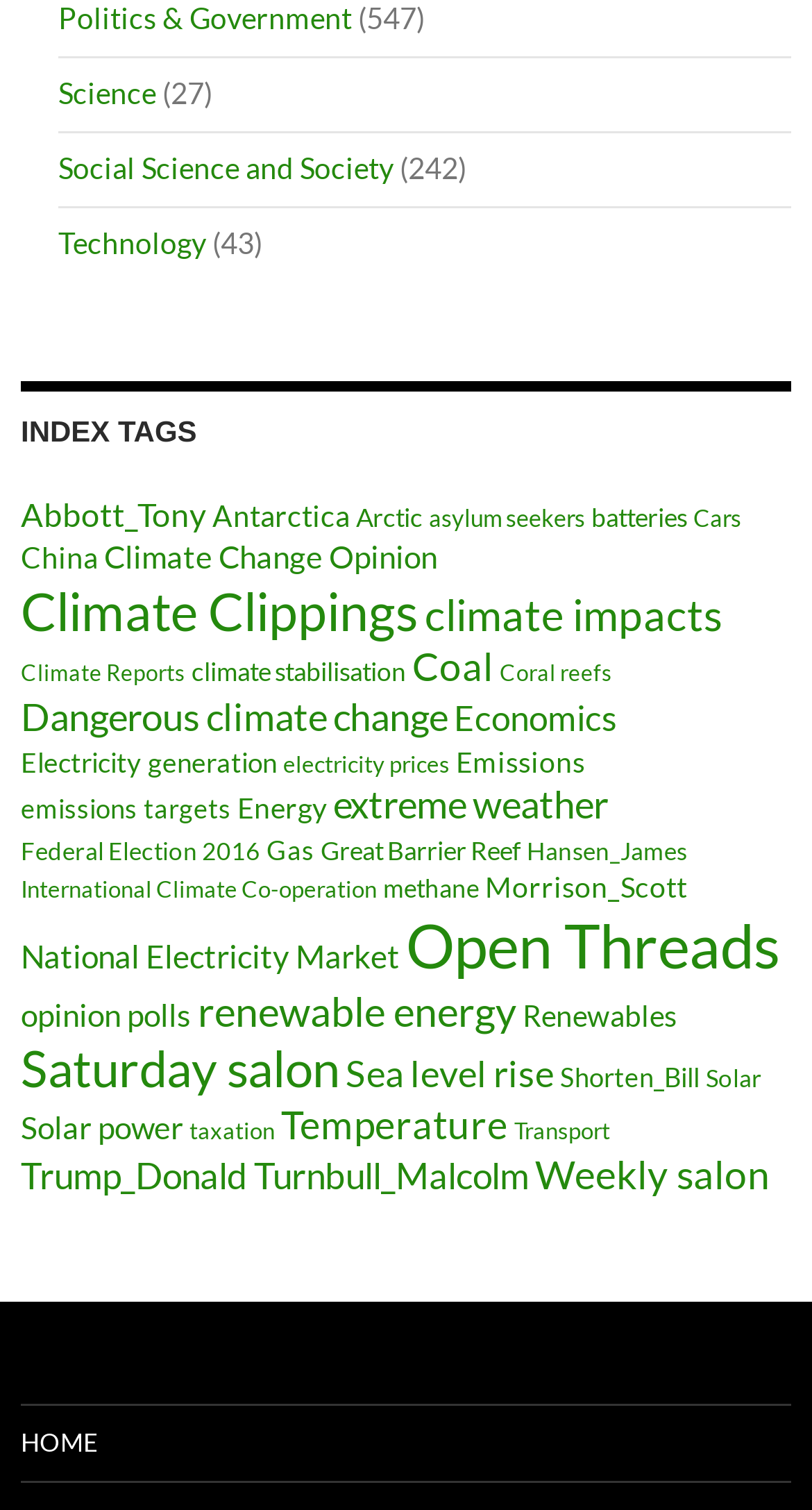Please answer the following question using a single word or phrase: 
What is the most popular topic in the index tags?

Climate Clippings